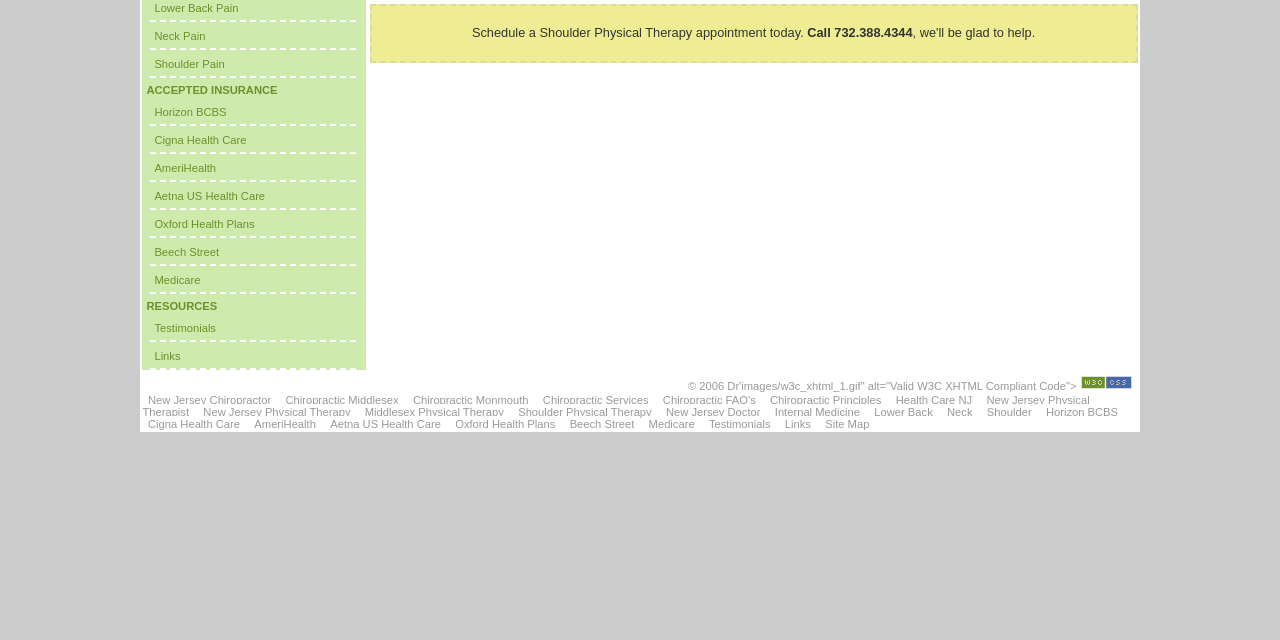Using the element description 繁體中文, predict the bounding box coordinates for the UI element. Provide the coordinates in (top-left x, top-left y, bottom-right x, bottom-right y) format with values ranging from 0 to 1.

None